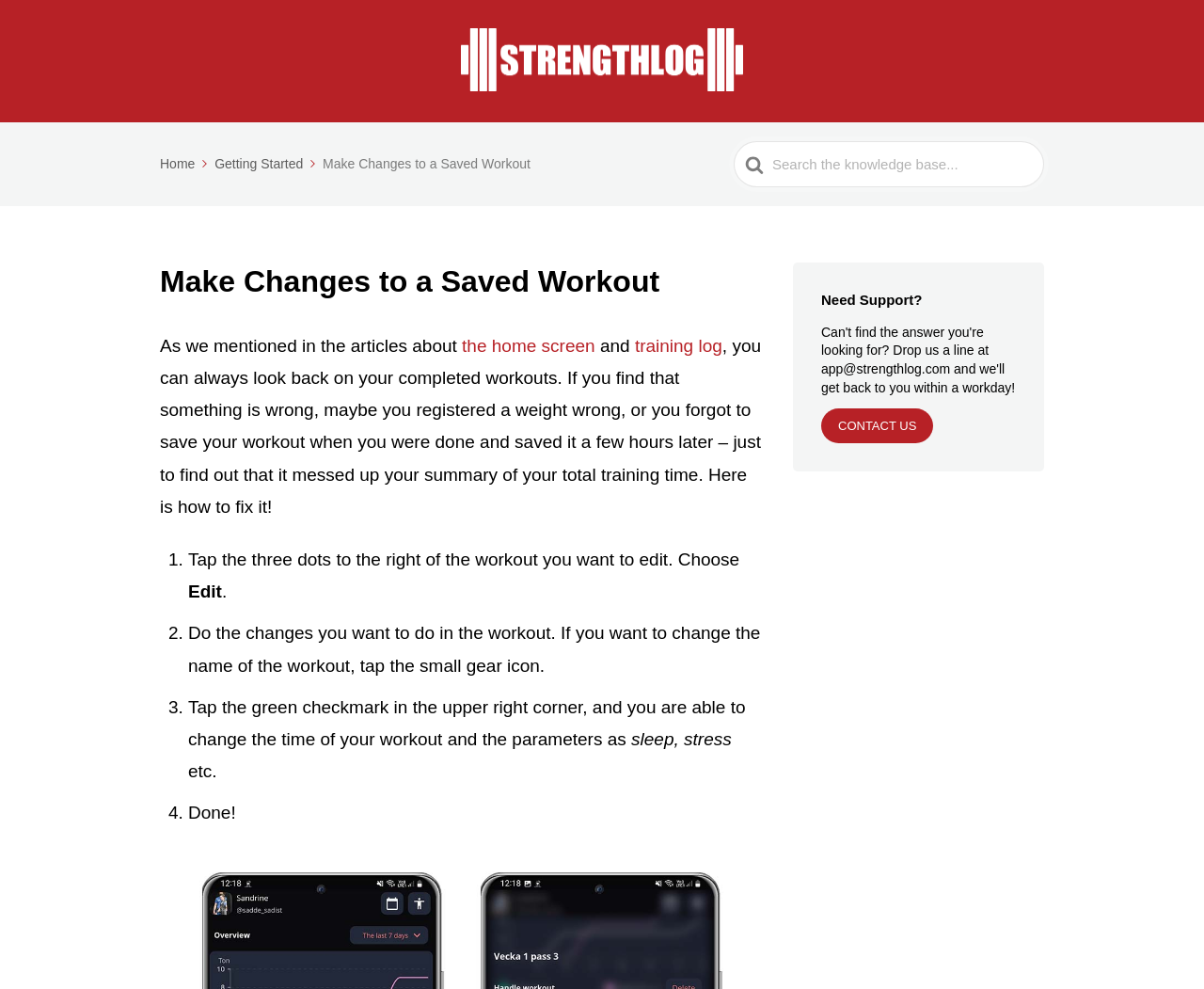Given the element description "Home" in the screenshot, predict the bounding box coordinates of that UI element.

[0.133, 0.158, 0.175, 0.173]